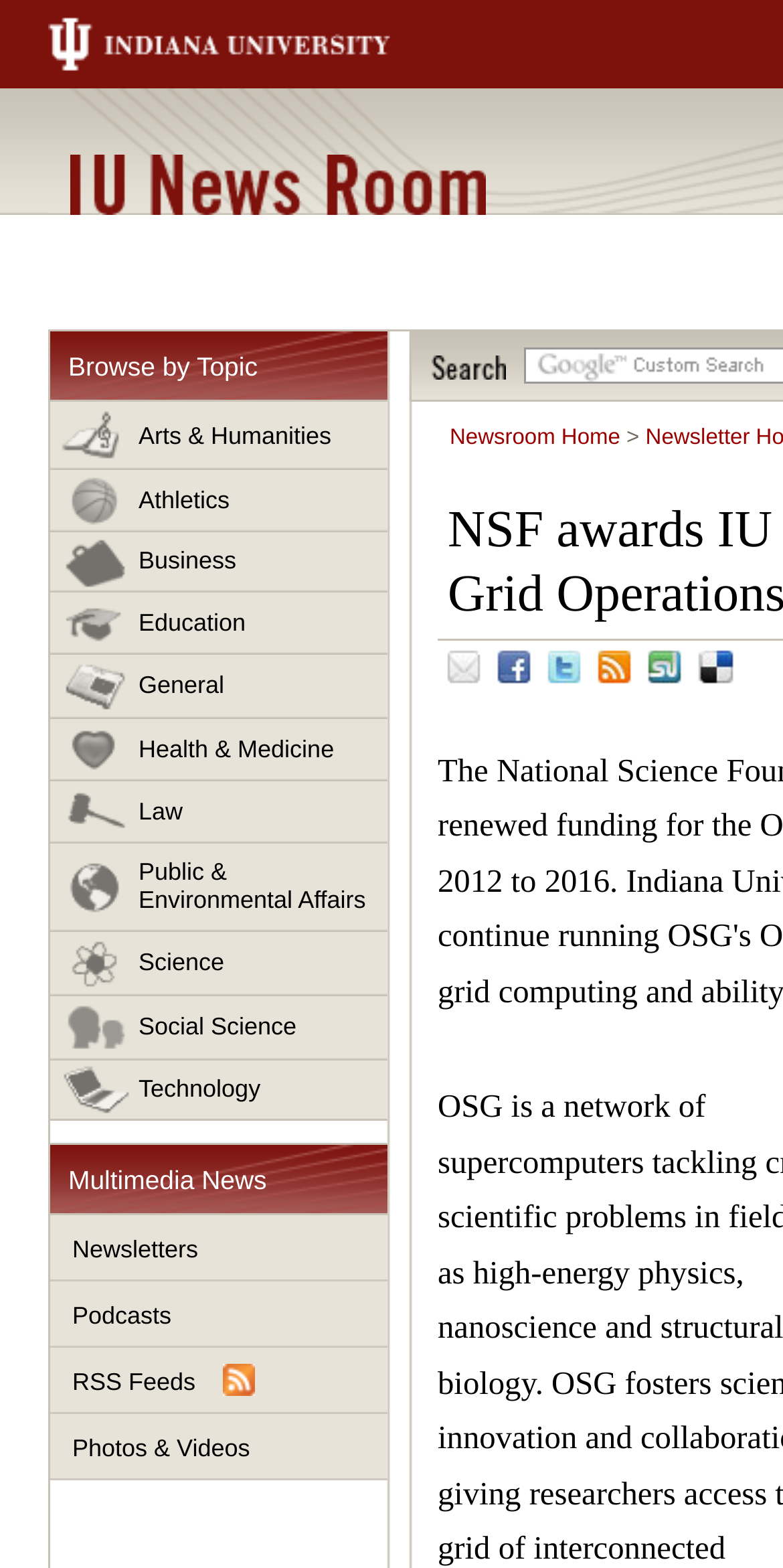Please identify the bounding box coordinates of the element that needs to be clicked to perform the following instruction: "Go to Newsroom Home".

[0.574, 0.272, 0.792, 0.287]